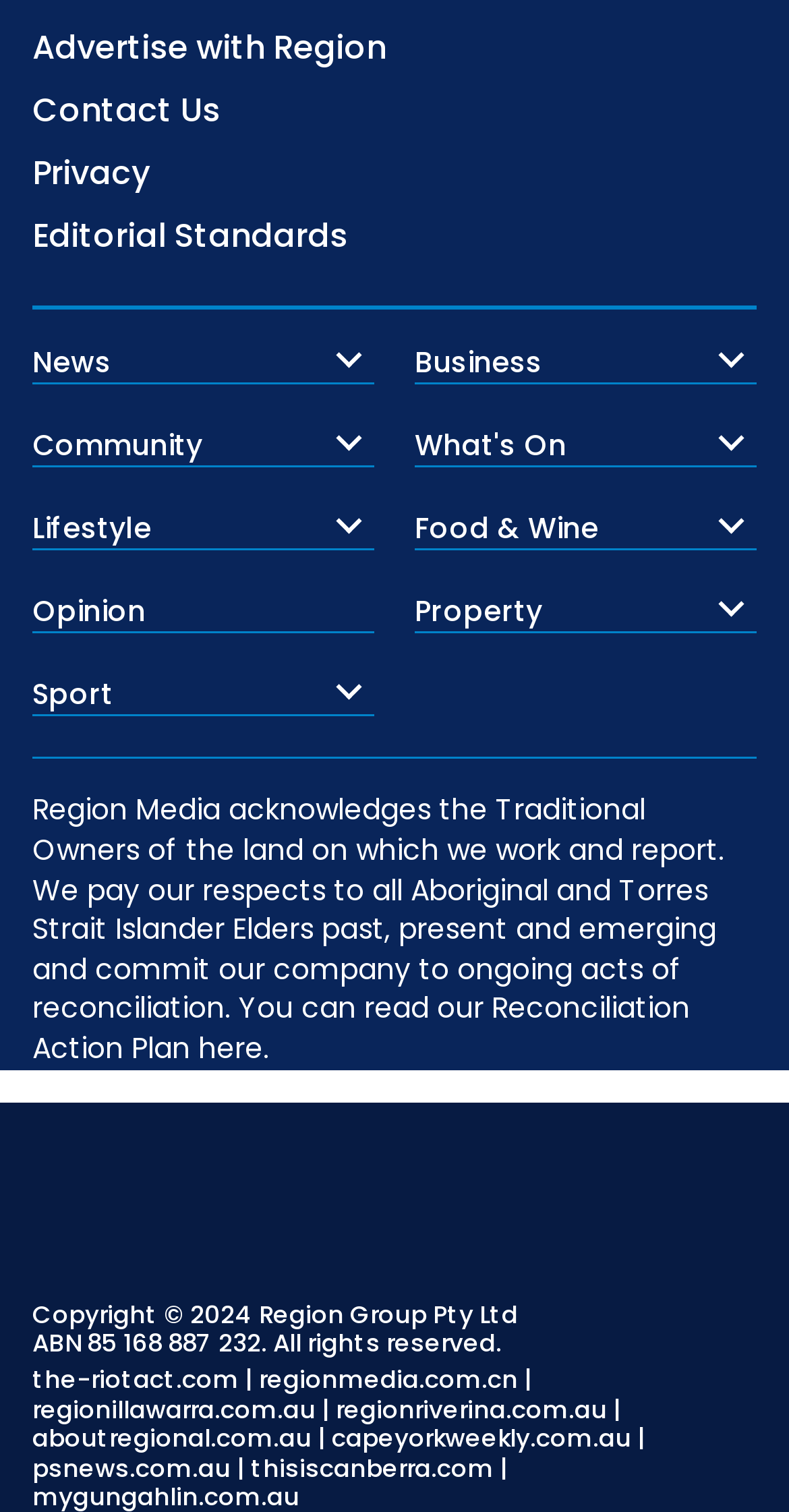Please provide a short answer using a single word or phrase for the question:
What is the purpose of the 'Region Media acknowledges...' statement?

Reconciliation